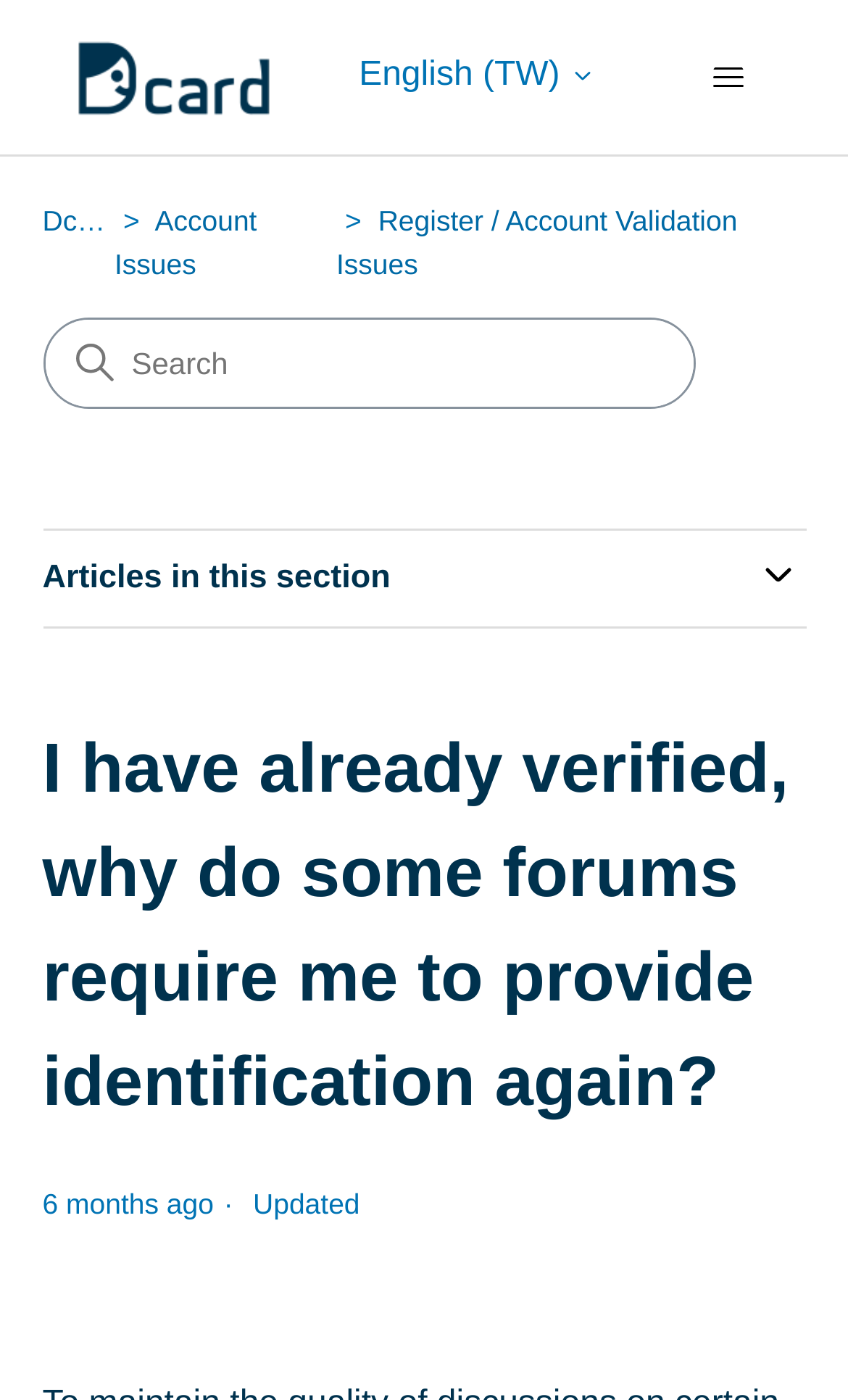Carefully examine the image and provide an in-depth answer to the question: What is the purpose of the button 'Toggle navigation menu'?

I inferred the purpose of the button 'Toggle navigation menu' by looking at its location and the surrounding elements. The button is located next to the navigation menu, suggesting that it is used to expand or collapse the navigation menu.